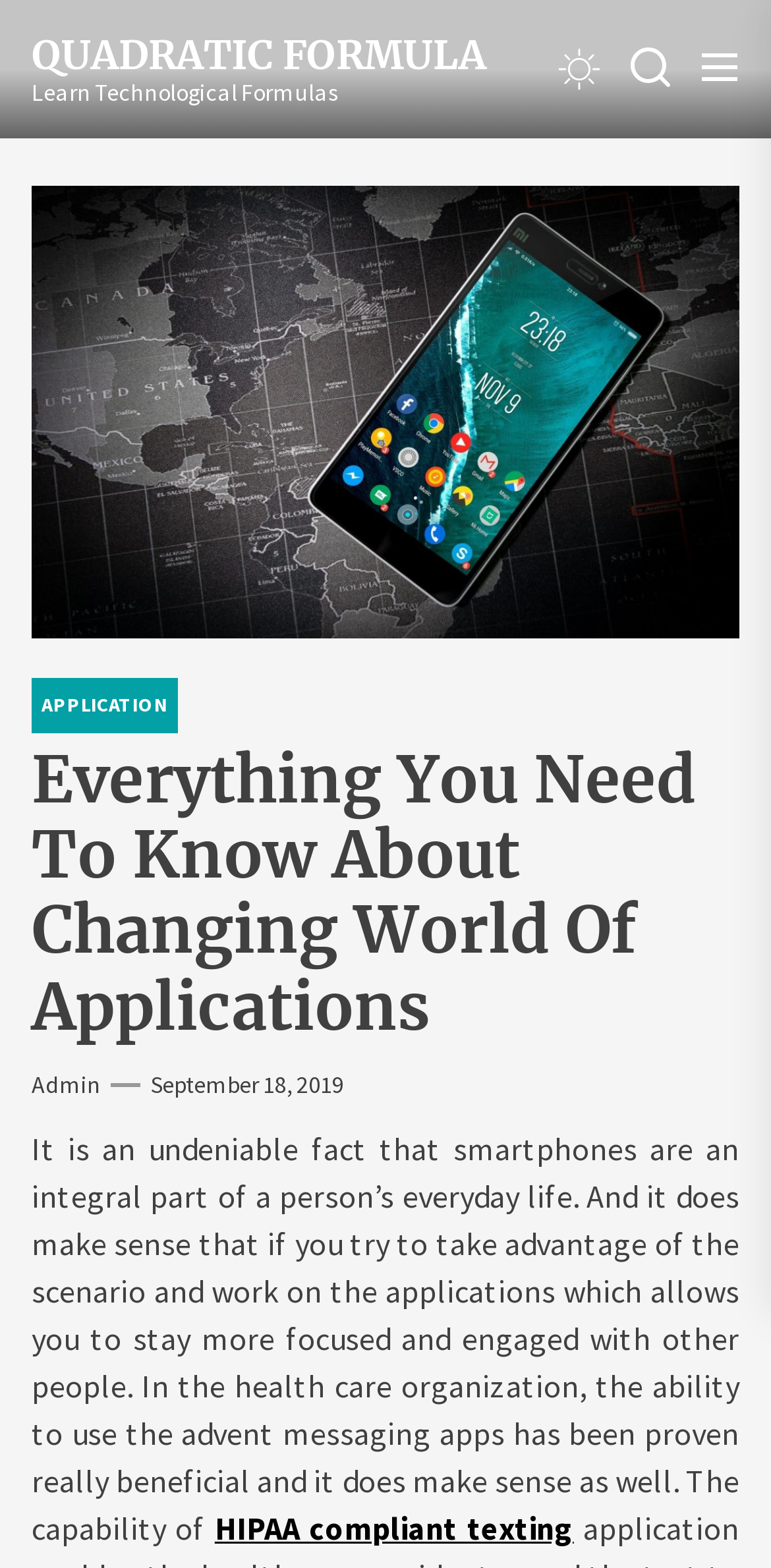Offer a thorough description of the webpage.

The webpage is about the changing world of applications, specifically focusing on the quadratic formula. At the top, there is a prominent link to "QUADRATIC FORMULA" and a static text "Learn Technological Formulas" positioned next to it. 

On the right side, there are three buttons lined up horizontally, but their purposes are not explicitly stated. 

Below the top section, there is a header that spans the entire width of the page, containing several links and a heading. The heading reads "Everything You Need To Know About Changing World Of Applications". There are also links to "APPLICATION" and "Admin", as well as a link to a specific date, "September 18, 2019". 

The main content of the page is a block of text that discusses the importance of smartphones in daily life and how they can be utilized in healthcare organizations, particularly with messaging apps. The text also mentions "HIPAA compliant texting" and provides a link to it.